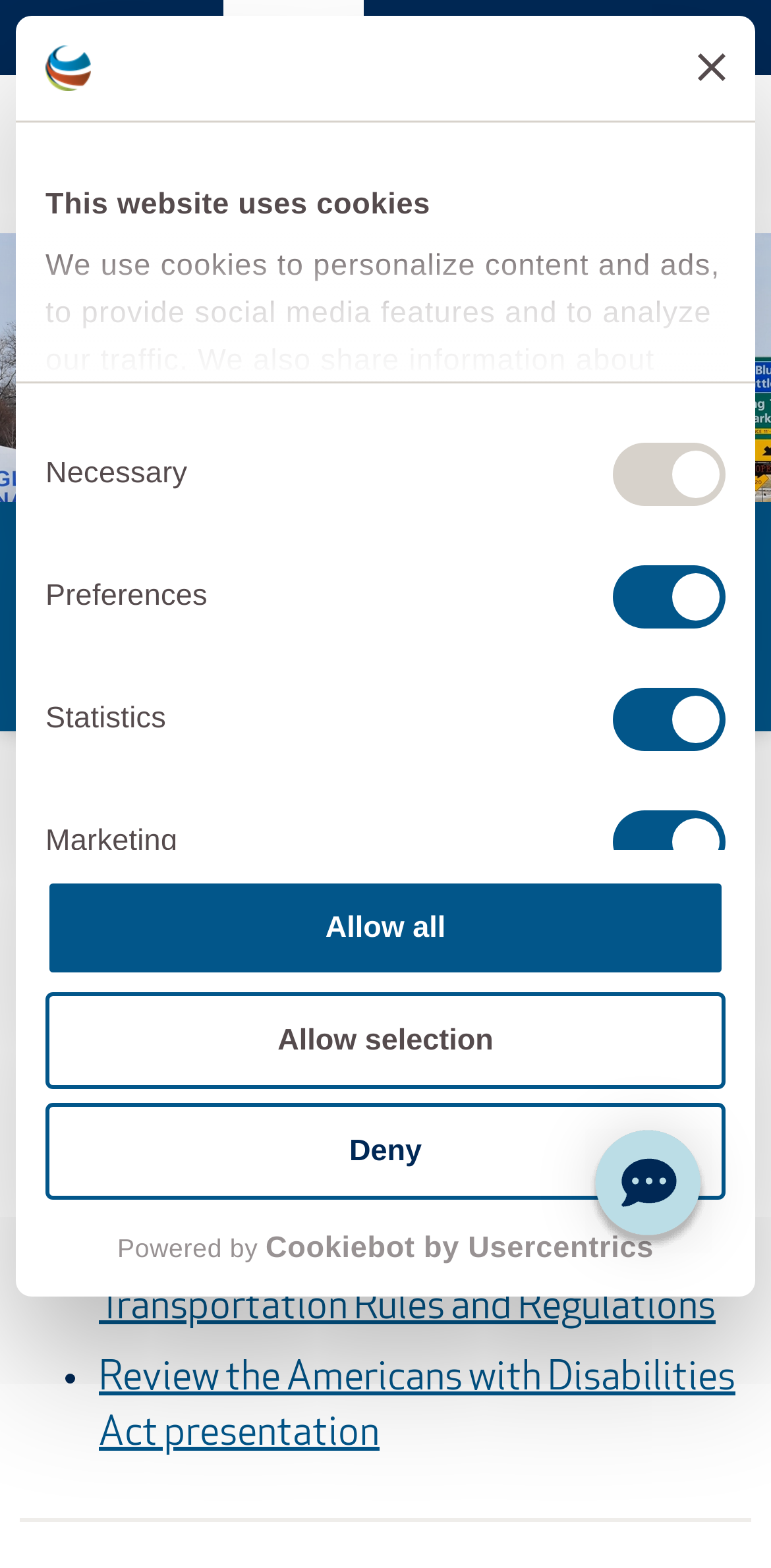Please locate the bounding box coordinates of the element that should be clicked to complete the given instruction: "Open Accessibility Options".

[0.551, 0.712, 0.723, 0.797]